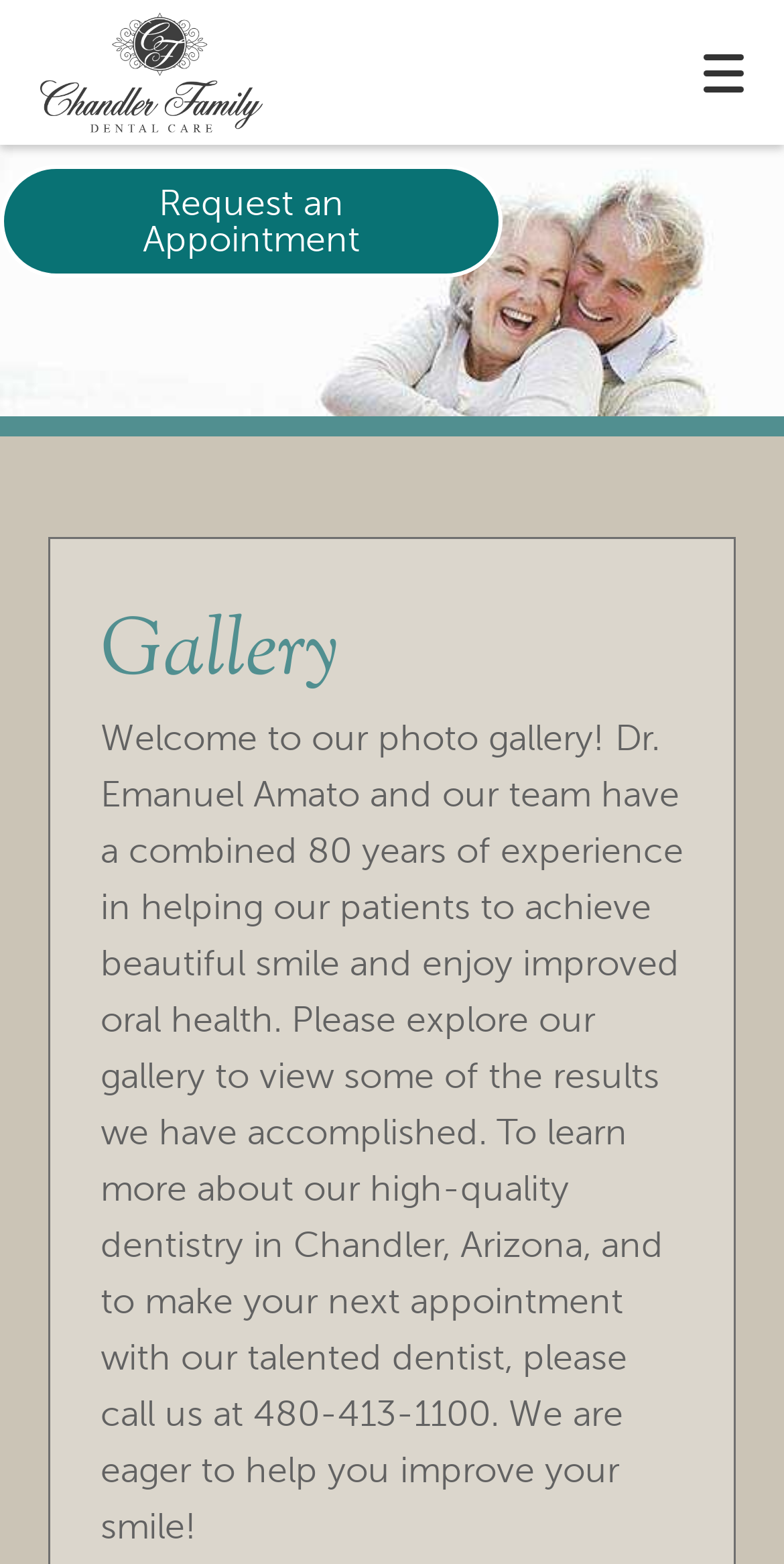What is the logo of the dentist office?
Using the image, give a concise answer in the form of a single word or short phrase.

logo